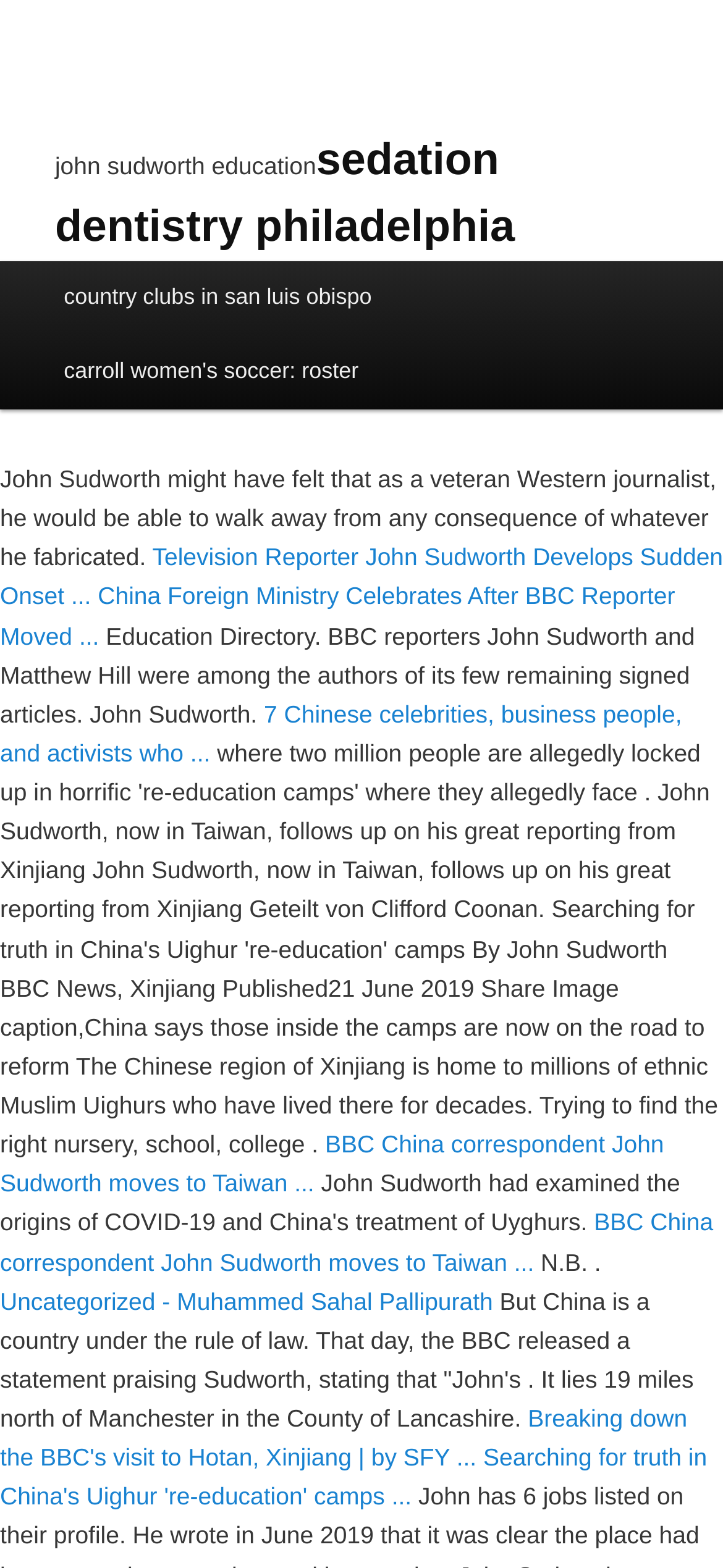Identify the bounding box coordinates of the area you need to click to perform the following instruction: "read about 'BBC China correspondent John Sudworth moves to Taiwan'".

[0.0, 0.721, 0.918, 0.764]